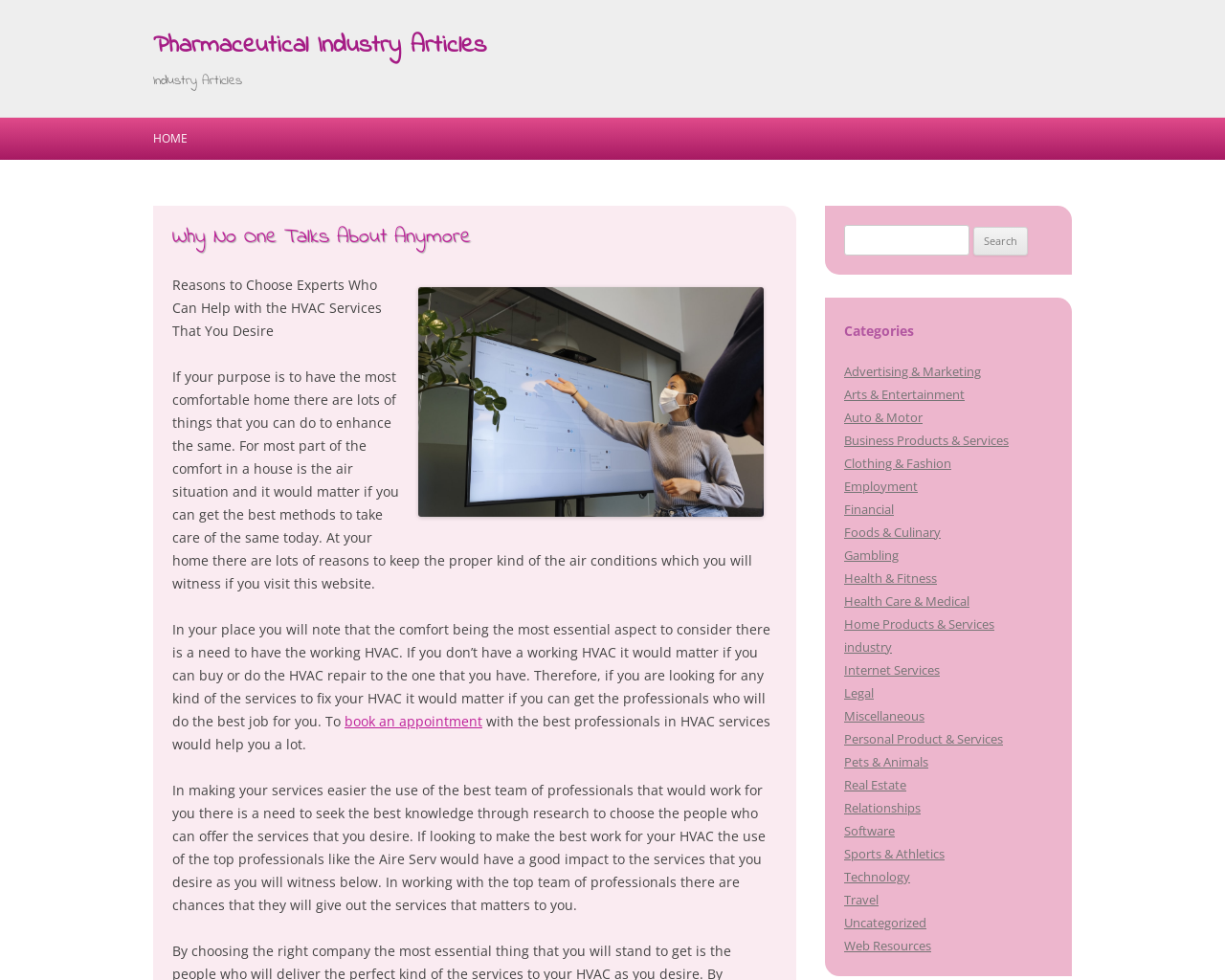Please determine the heading text of this webpage.

Pharmaceutical Industry Articles